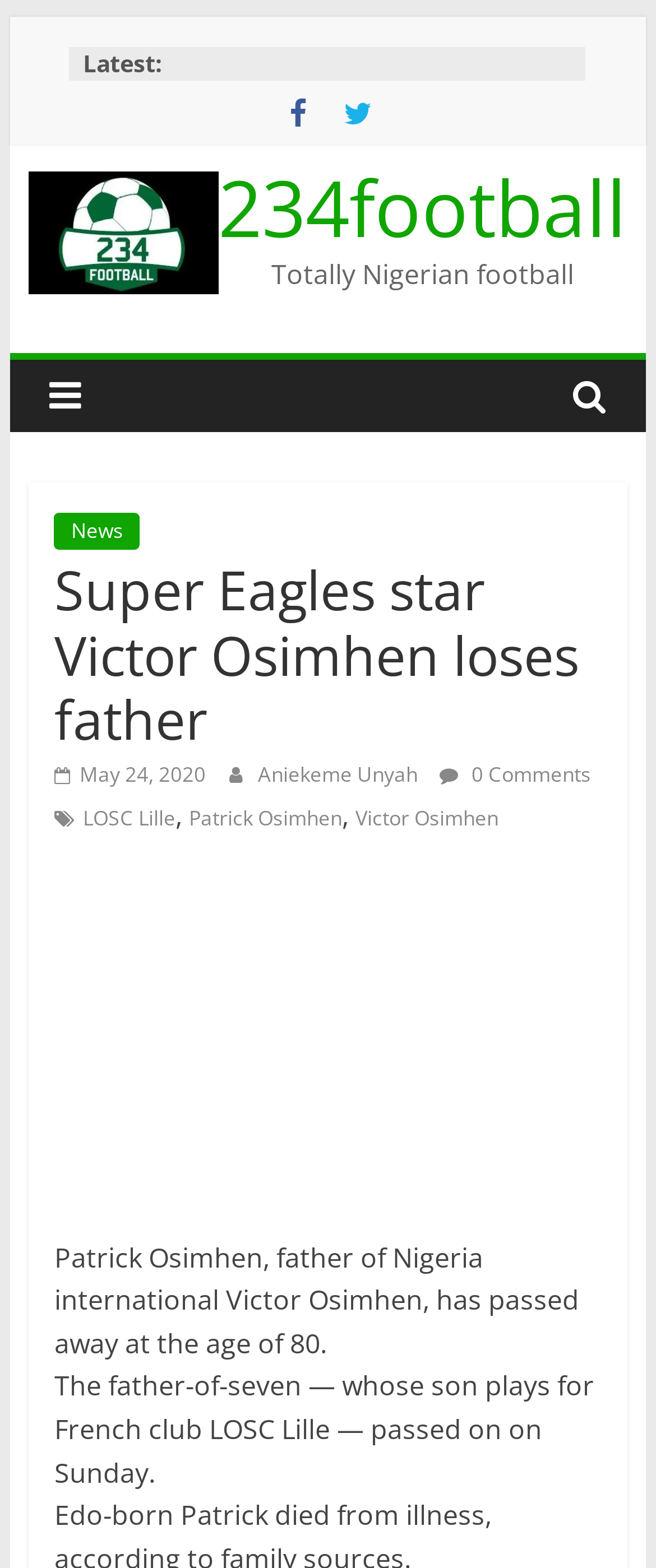What is the name of the football club mentioned in the article?
Using the image provided, answer with just one word or phrase.

LOSC Lille